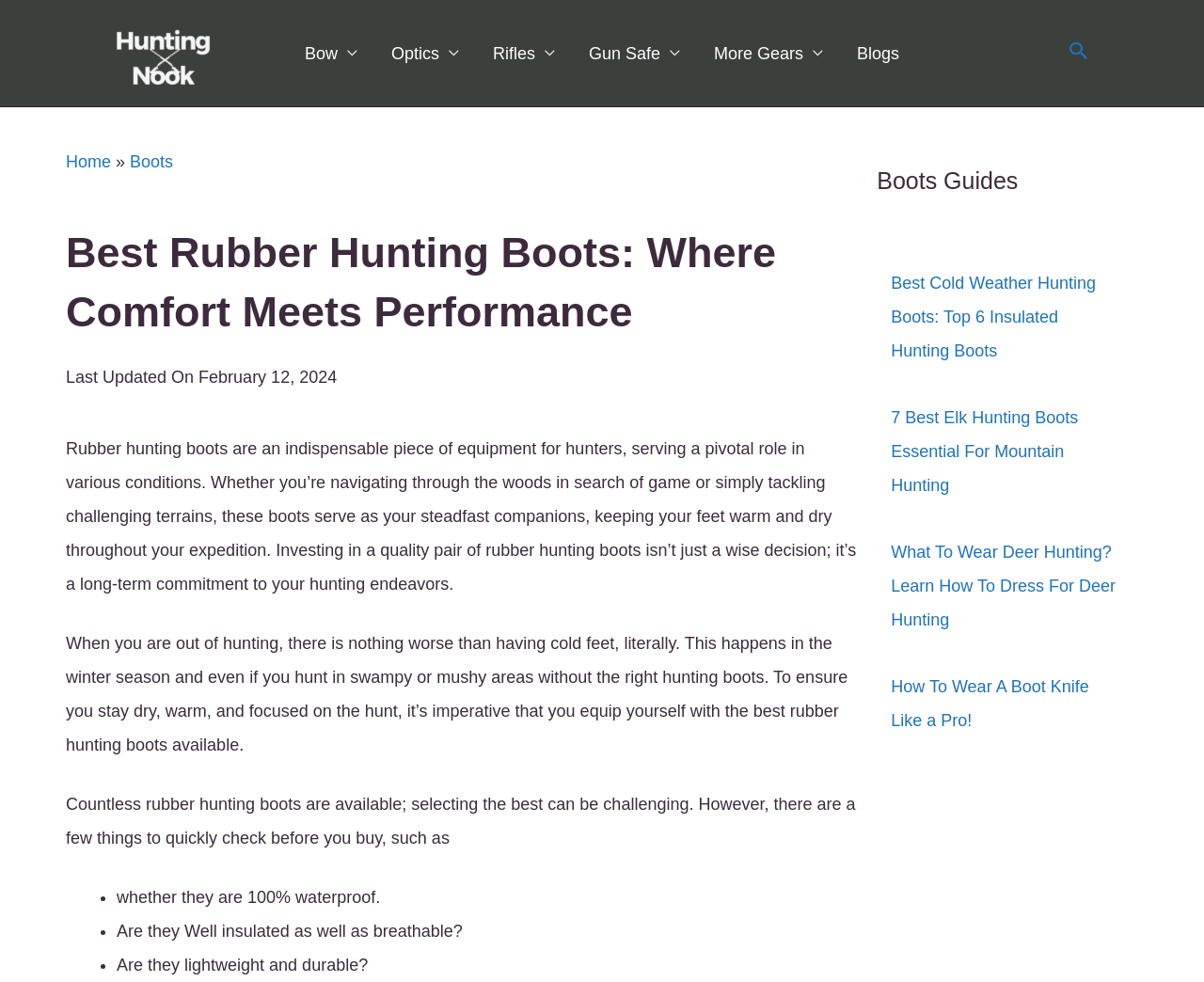Refer to the image and provide a thorough answer to this question:
What is the main topic of this webpage?

Based on the webpage content, it is clear that the main topic is about rubber hunting boots. The heading 'Best Rubber Hunting Boots: Where Comfort Meets Performance' and the text content discussing the importance of rubber hunting boots for hunters suggest that this webpage is focused on providing information about rubber hunting boots.